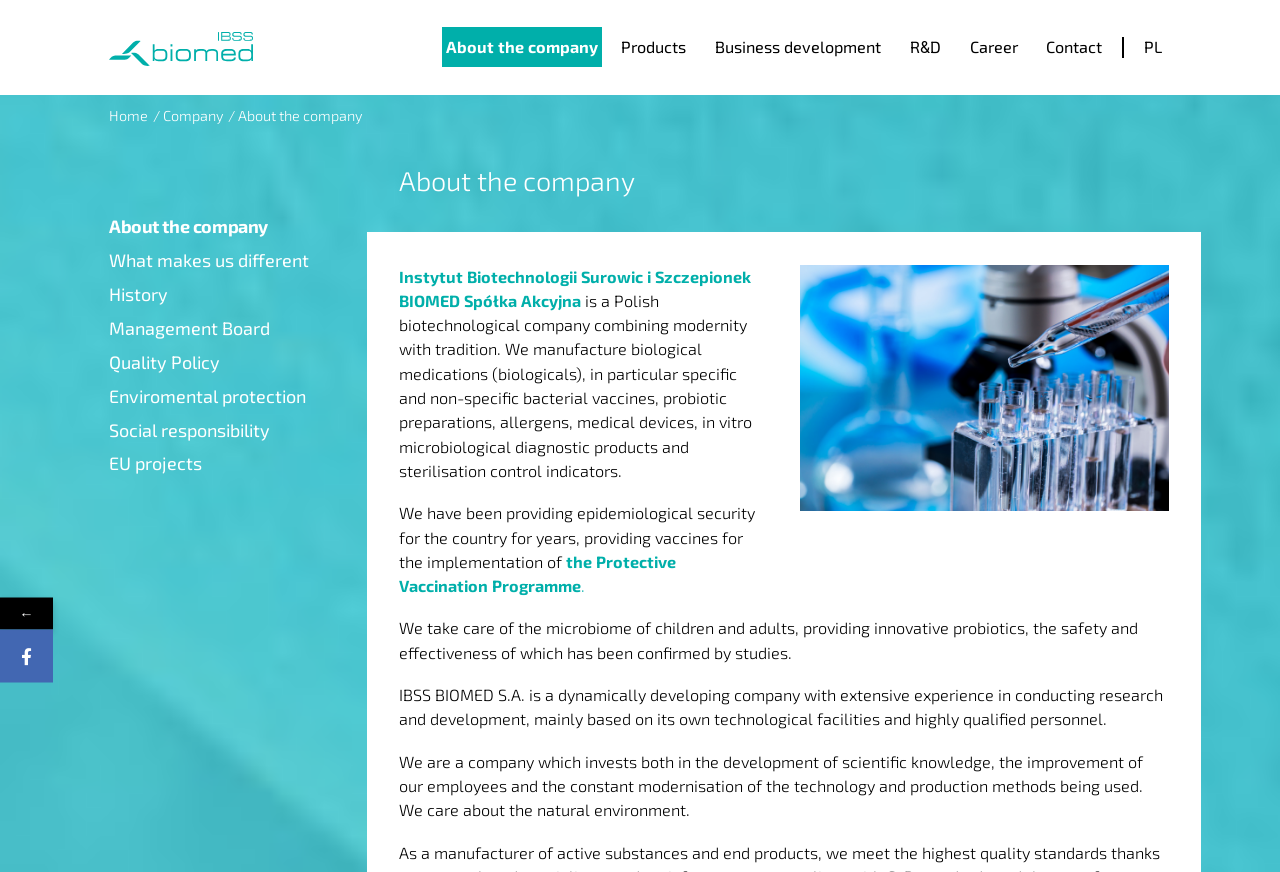What products does the company manufacture?
Offer a detailed and full explanation in response to the question.

The webpage mentions that the company manufactures biological medications, including specific and non-specific bacterial vaccines, probiotic preparations, allergens, medical devices, in vitro microbiological diagnostic products, and sterilisation control indicators.